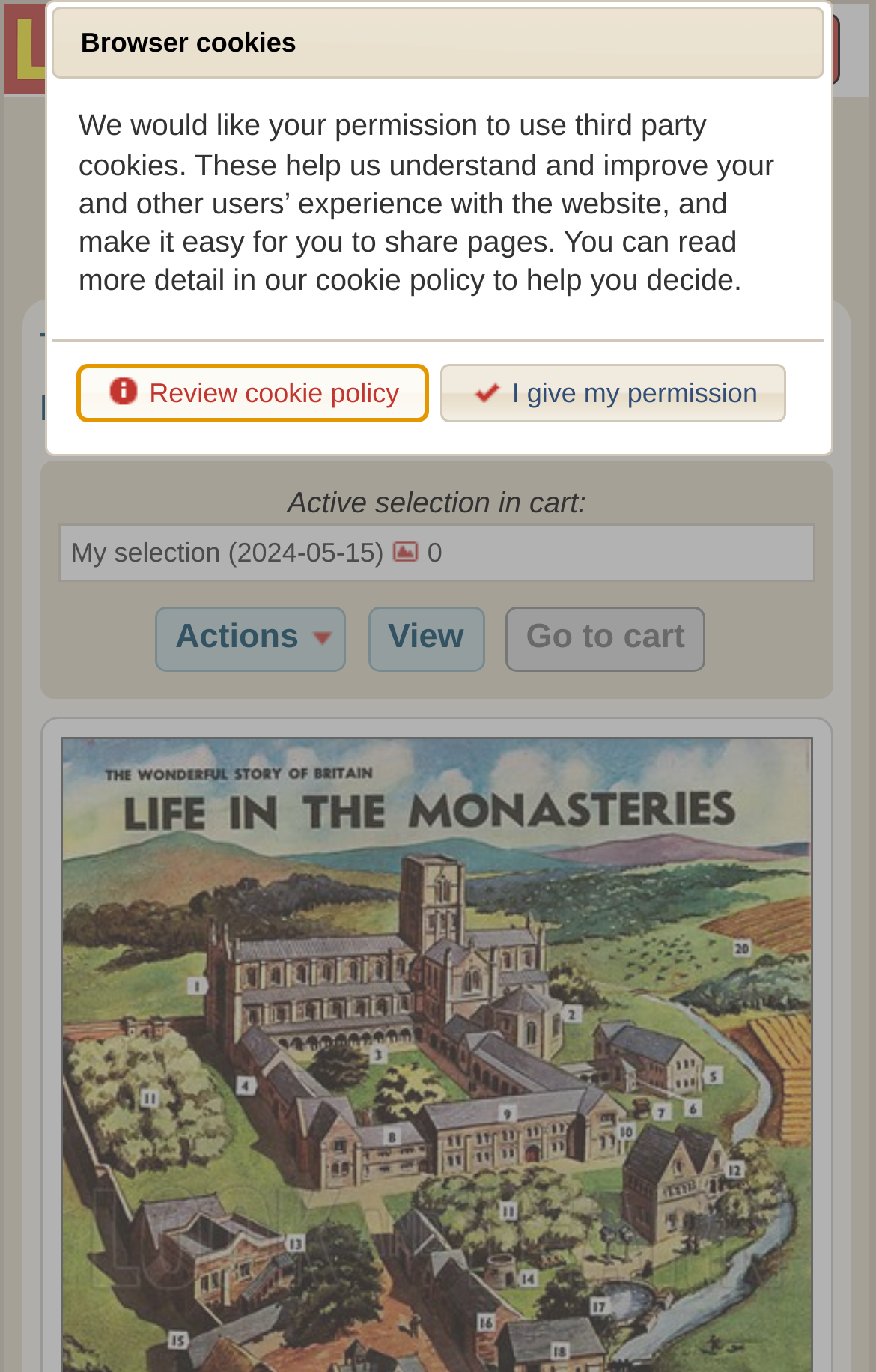Please predict the bounding box coordinates (top-left x, top-left y, bottom-right x, bottom-right y) for the UI element in the screenshot that fits the description: Help

[0.583, 0.149, 0.713, 0.196]